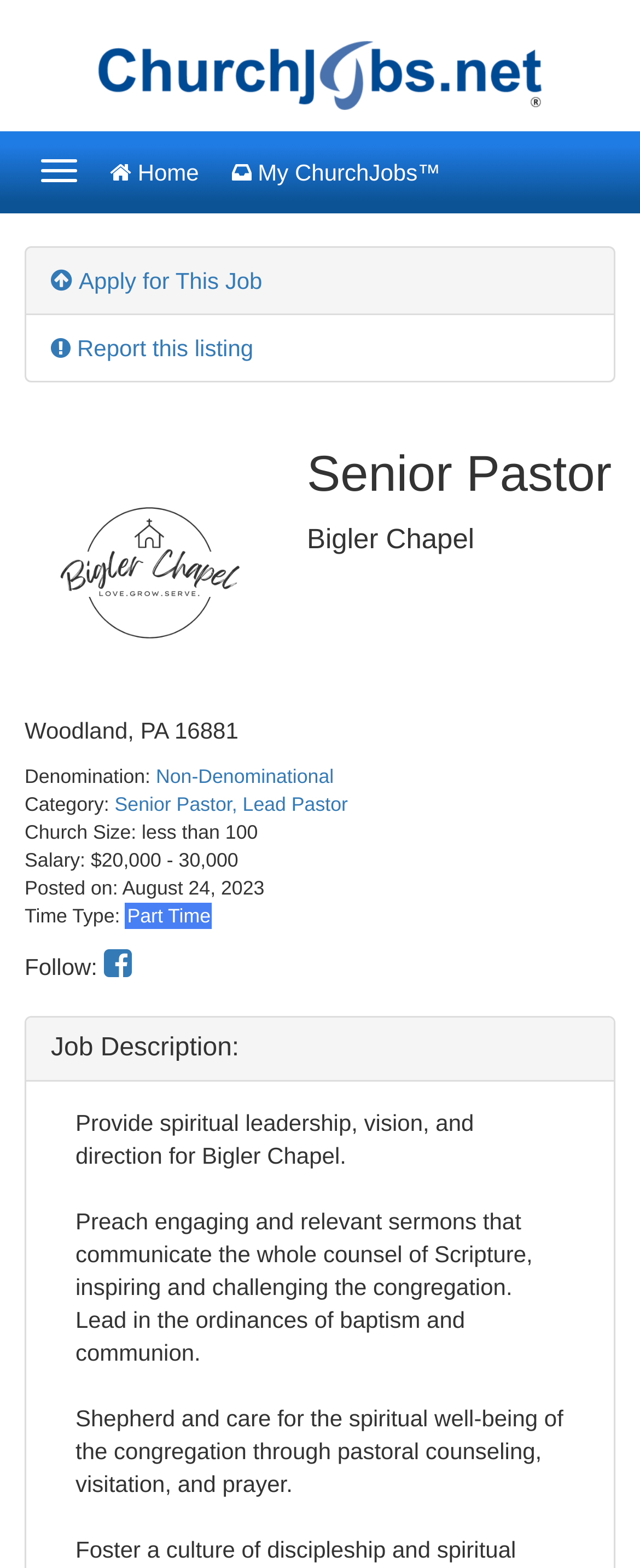Determine the coordinates of the bounding box that should be clicked to complete the instruction: "Click the Church Jobs, Pastor Jobs link". The coordinates should be represented by four float numbers between 0 and 1: [left, top, right, bottom].

[0.115, 0.01, 0.885, 0.073]